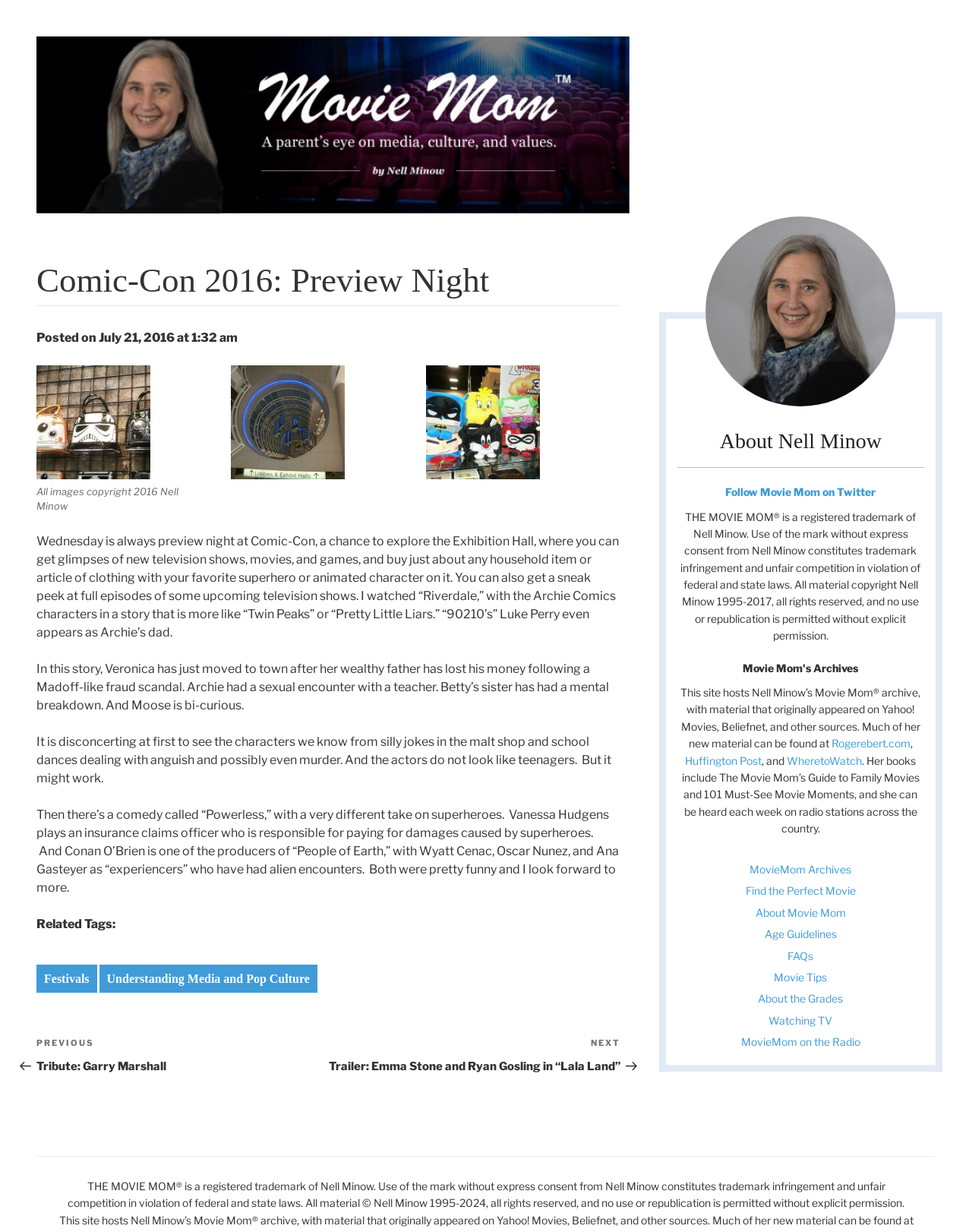Determine the bounding box coordinates for the element that should be clicked to follow this instruction: "View upcoming events". The coordinates should be given as four float numbers between 0 and 1, in the format [left, top, right, bottom].

None